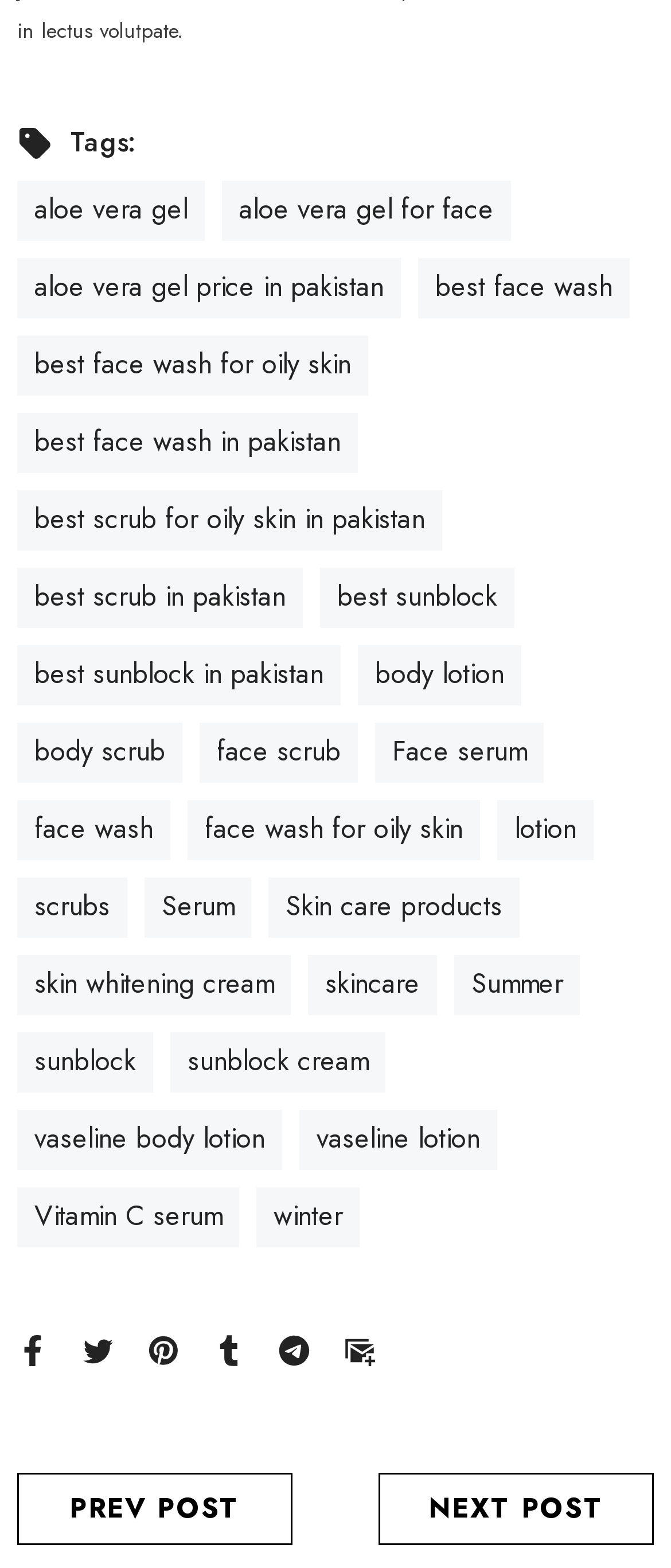Please pinpoint the bounding box coordinates for the region I should click to adhere to this instruction: "Click on the 'Vitamin C serum' link".

[0.051, 0.763, 0.331, 0.788]